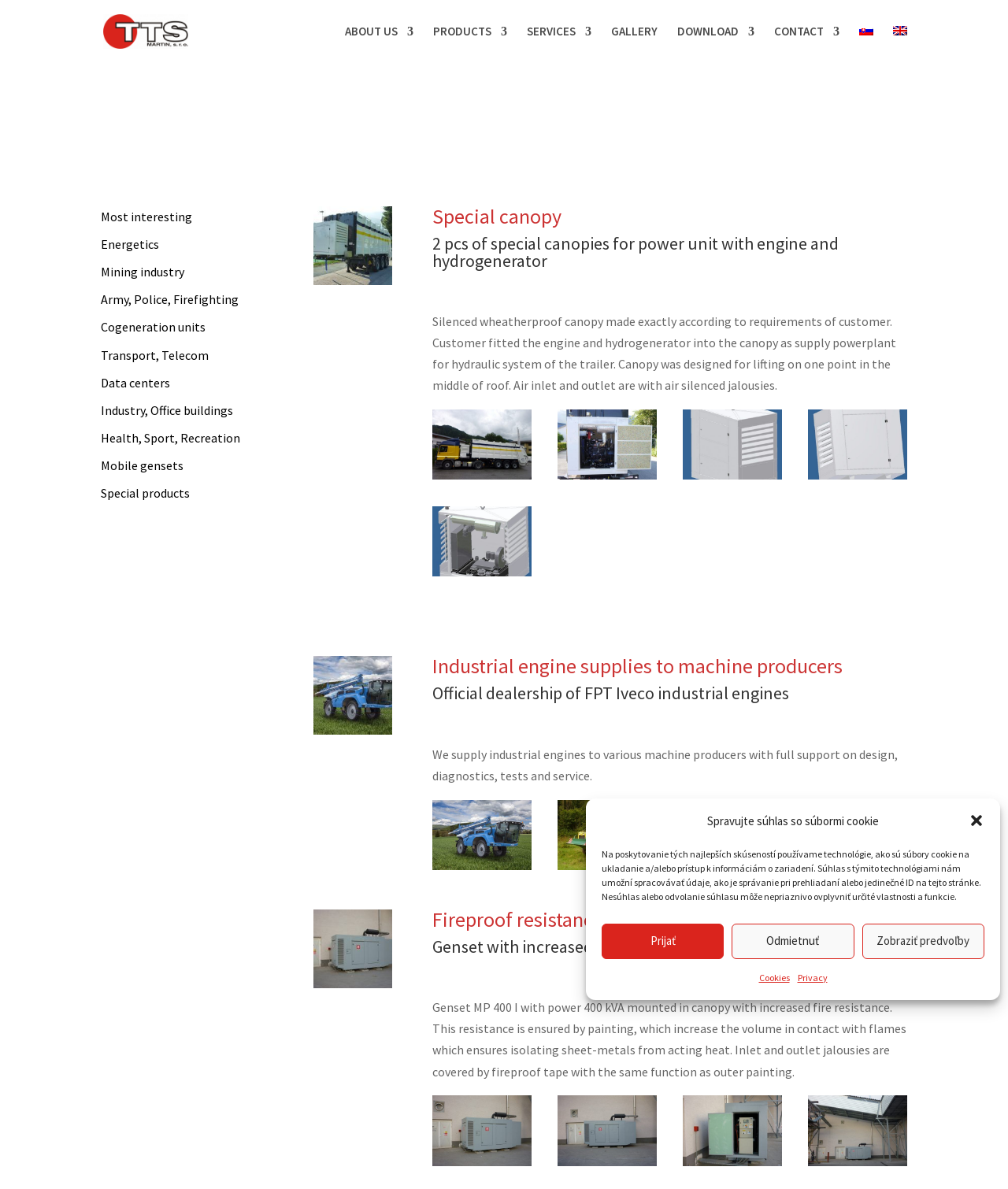Specify the bounding box coordinates of the element's region that should be clicked to achieve the following instruction: "View the 'Special canopy' product". The bounding box coordinates consist of four float numbers between 0 and 1, in the format [left, top, right, bottom].

[0.429, 0.173, 0.9, 0.197]